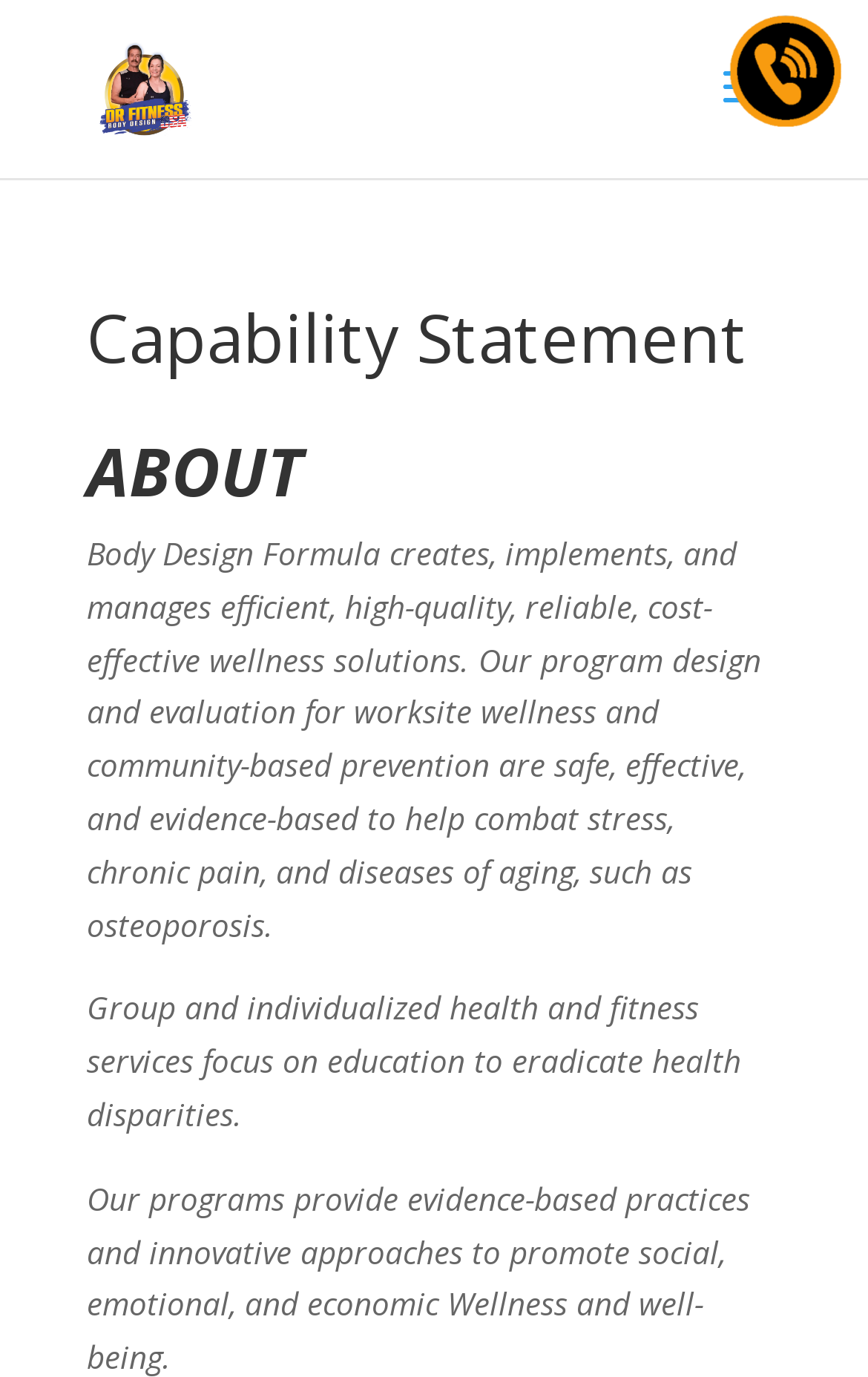Describe all the key features of the webpage in detail.

The webpage is about Dr Fitness International's corporate wellness programs capability statement. At the top left, there is a link to "Dr Fitness International" accompanied by an image with the same name. Below this, a heading "Capability Statement" is centered on the page. 

To the right of the "Capability Statement" heading, there is a heading "ABOUT" which is slightly below it. Under the "ABOUT" heading, there is a paragraph of text that describes the Body Design Formula, which creates and manages wellness solutions to combat stress, chronic pain, and diseases of aging. 

Below this paragraph, there is another paragraph of text that explains the focus of group and individualized health and fitness services on education to eradicate health disparities. 

At the top right corner, there is a link to "Call Us" accompanied by an image with the same name.